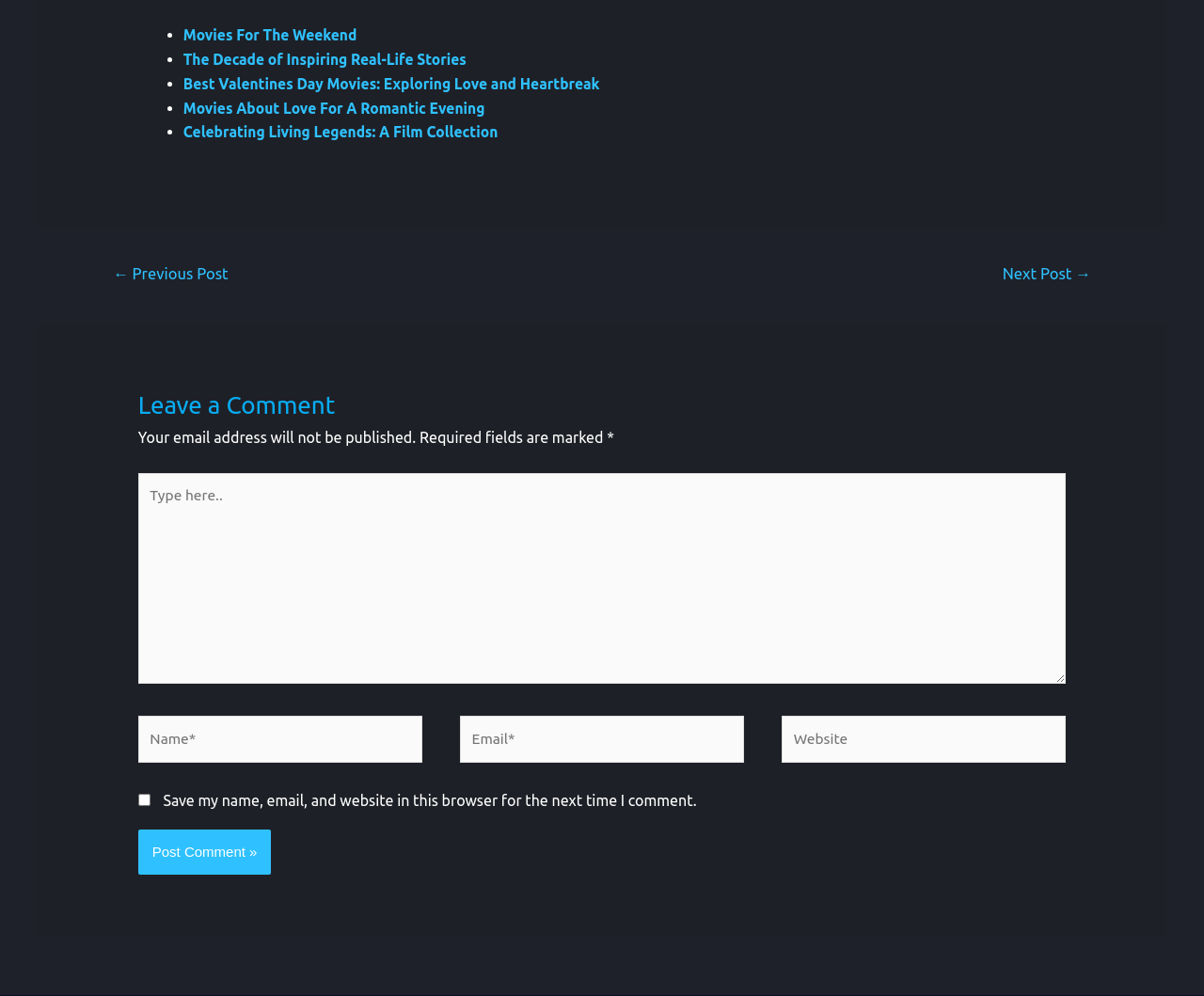Could you specify the bounding box coordinates for the clickable section to complete the following instruction: "Type in the comment box"?

[0.115, 0.474, 0.885, 0.692]